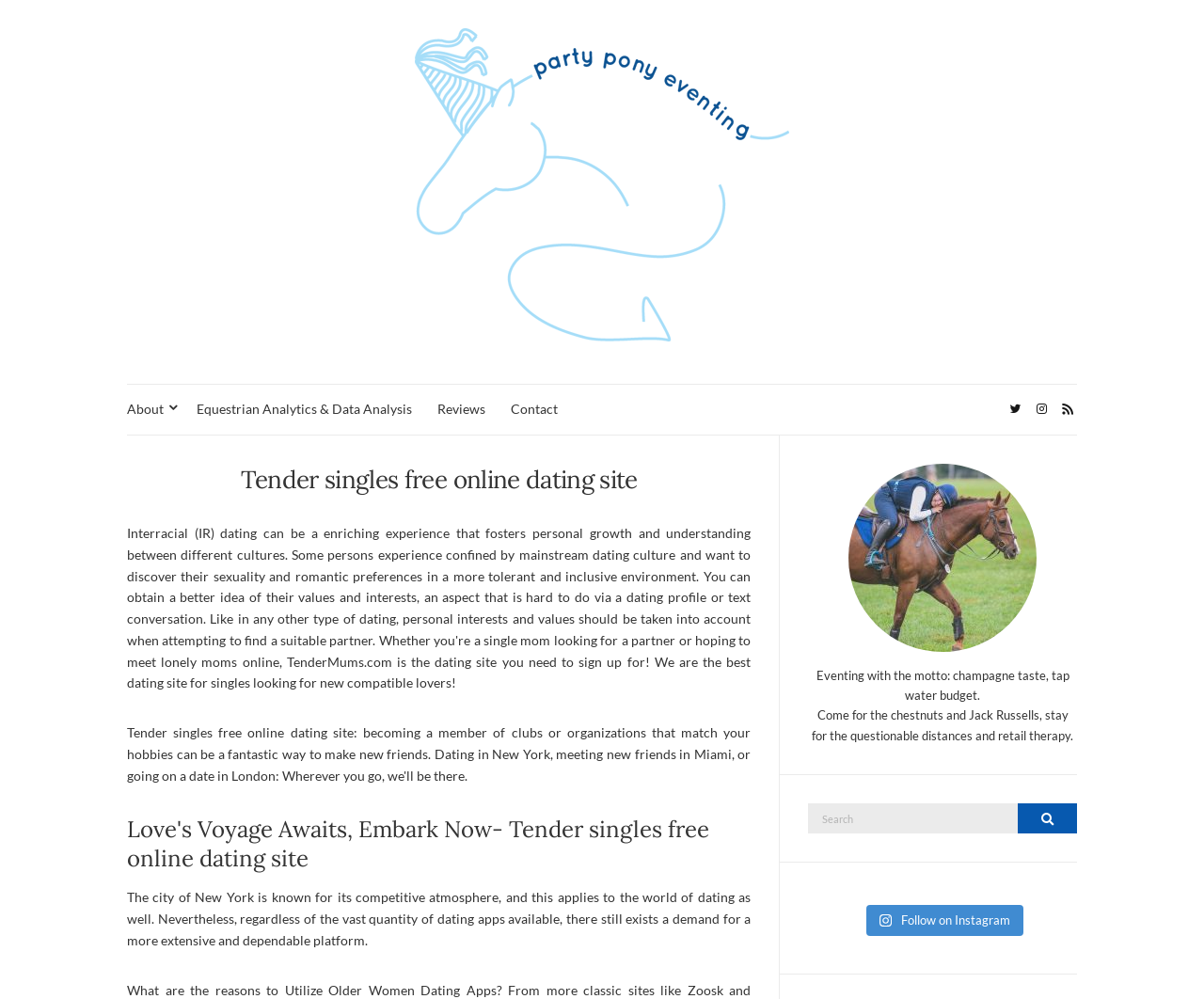What is the purpose of the search box?
Utilize the information in the image to give a detailed answer to the question.

The purpose of the search box is to search for something, as indicated by the text 'Search for:' next to the search box.